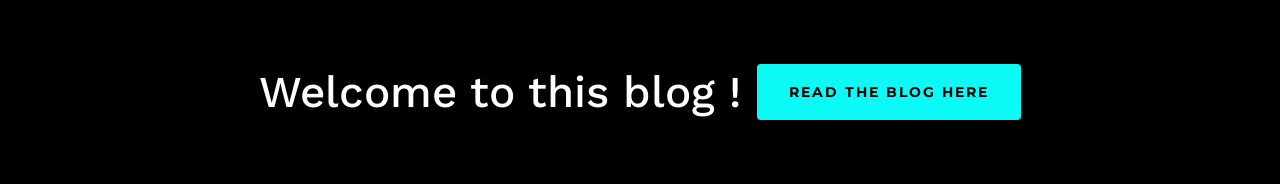Provide a brief response using a word or short phrase to this question:
What is the font style of the welcoming message?

Clean, modern